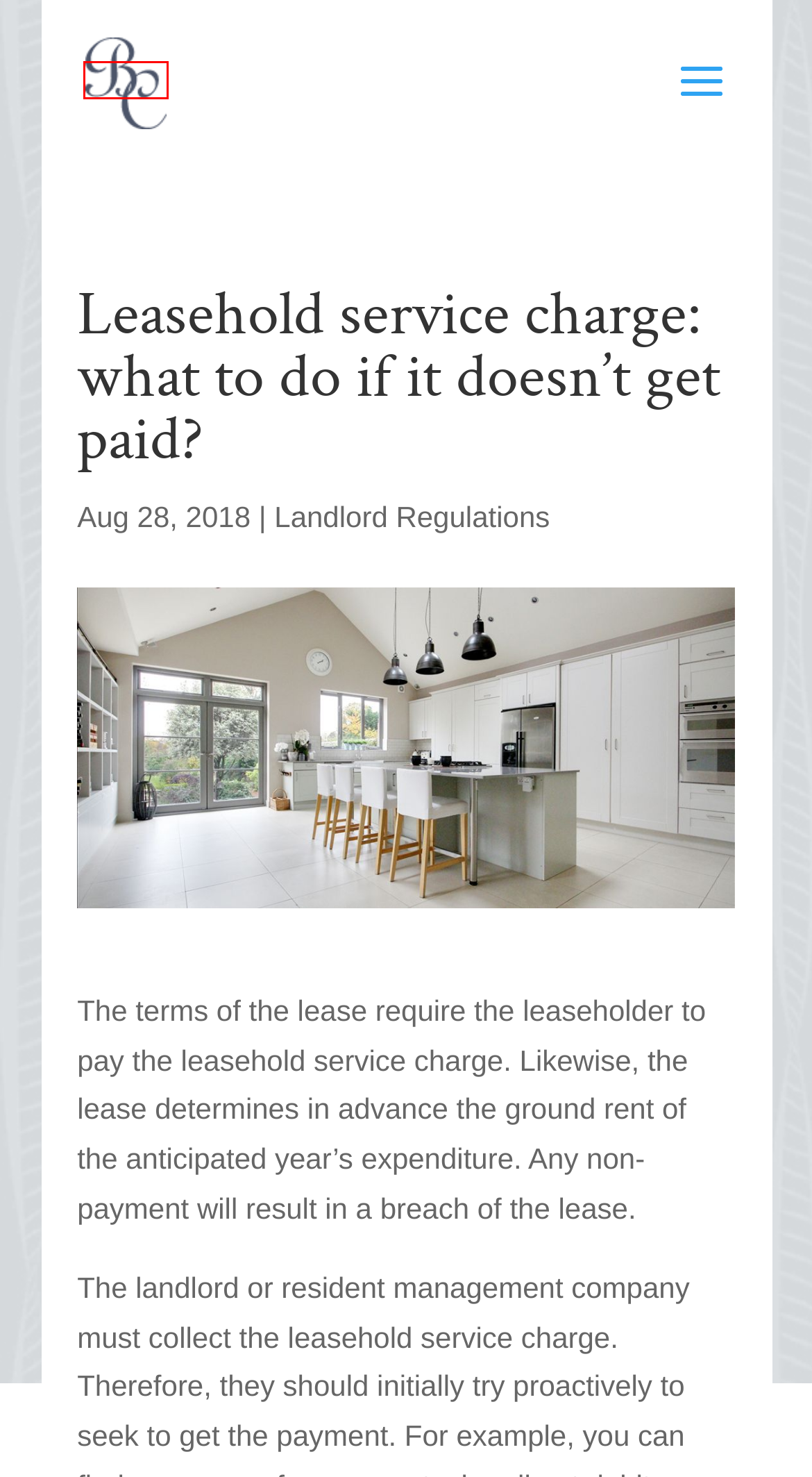You are provided with a screenshot of a webpage that has a red bounding box highlighting a UI element. Choose the most accurate webpage description that matches the new webpage after clicking the highlighted element. Here are your choices:
A. Property Management Service London - Blue Crystal
B. Responsibilities Of A Block Manager - Blue Crystal
C. Mould And Condensation In A Rental Property– Blue Crystal
D. Landlord Regulations - Blue Crystal Property Management West London
E. London Property Management Consultation - Blue Crystal
F. Checklist For Renting A Property – Blue Crystal
G. Residential Property Management London - Blue Crystal
H. brand design consultancy: graphic + web design services - az.design

G